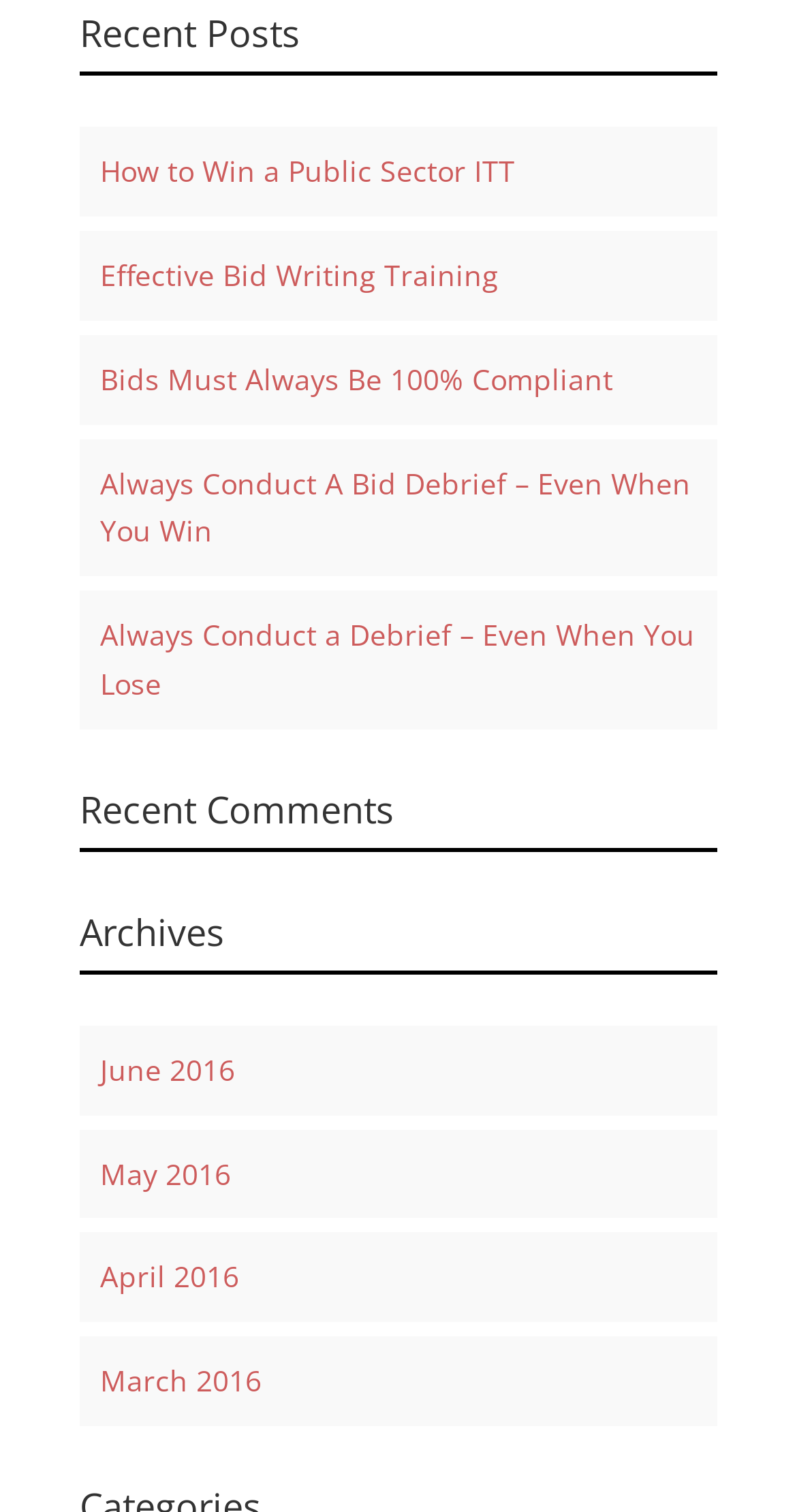Highlight the bounding box coordinates of the element you need to click to perform the following instruction: "read article about winning a public sector ITT."

[0.126, 0.1, 0.646, 0.126]